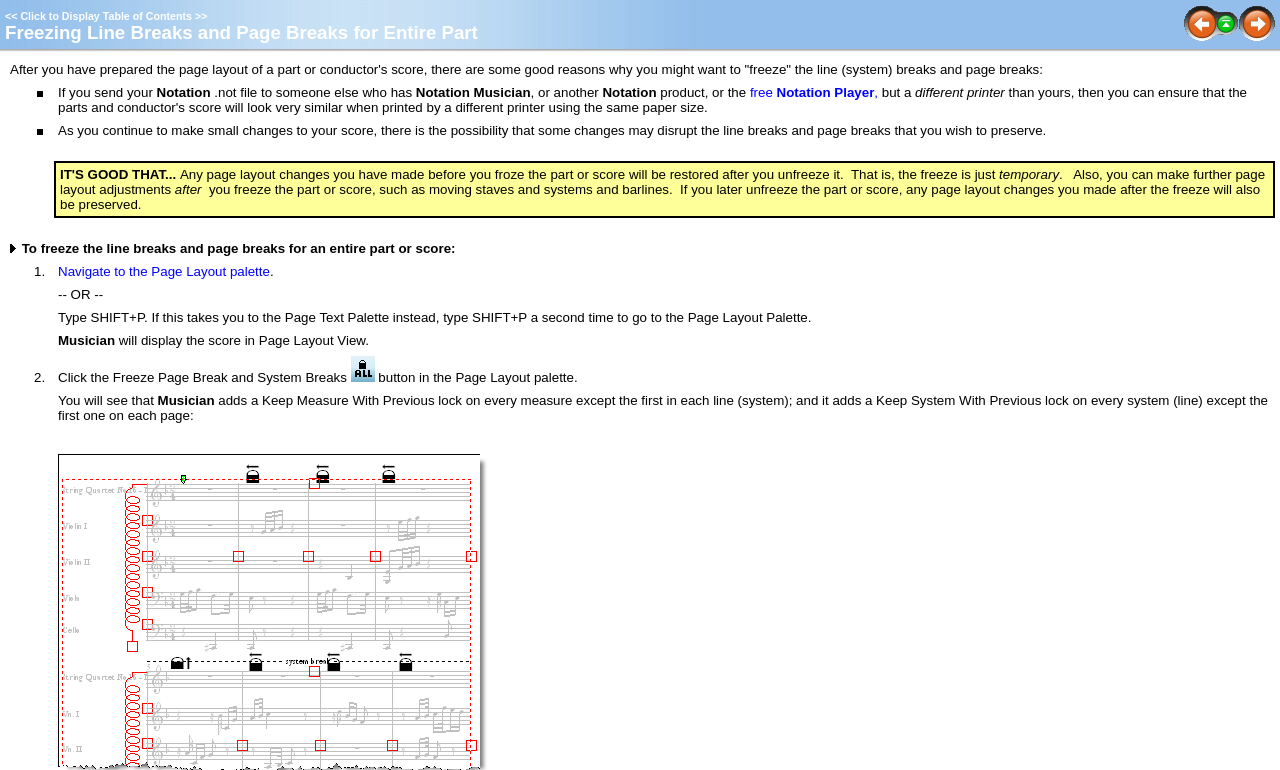Analyze the image and answer the question with as much detail as possible: 
What is the purpose of freezing line breaks and page breaks?

According to the webpage, freezing line breaks and page breaks is useful when sending a Notation.not file to someone else with a different printer, to ensure the parts and conductor's score look similar when printed. It also helps to preserve the page layout when making small changes to the score.